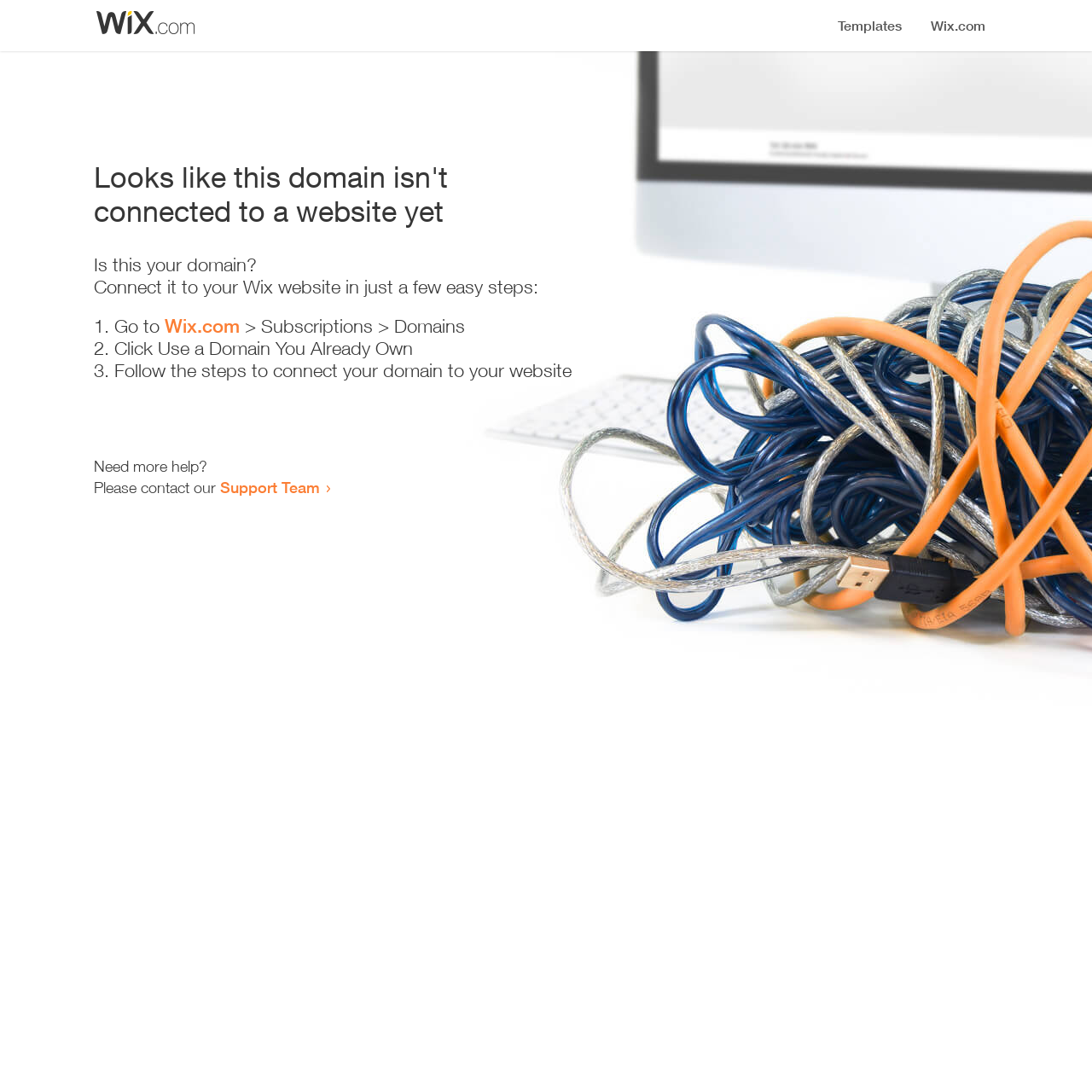How many steps are required to connect the domain?
Using the details shown in the screenshot, provide a comprehensive answer to the question.

The webpage provides a list of steps to connect the domain, which includes '1. Go to Wix.com > Subscriptions > Domains', '2. Click Use a Domain You Already Own', and '3. Follow the steps to connect your domain to your website'. Therefore, there are 3 steps required to connect the domain.